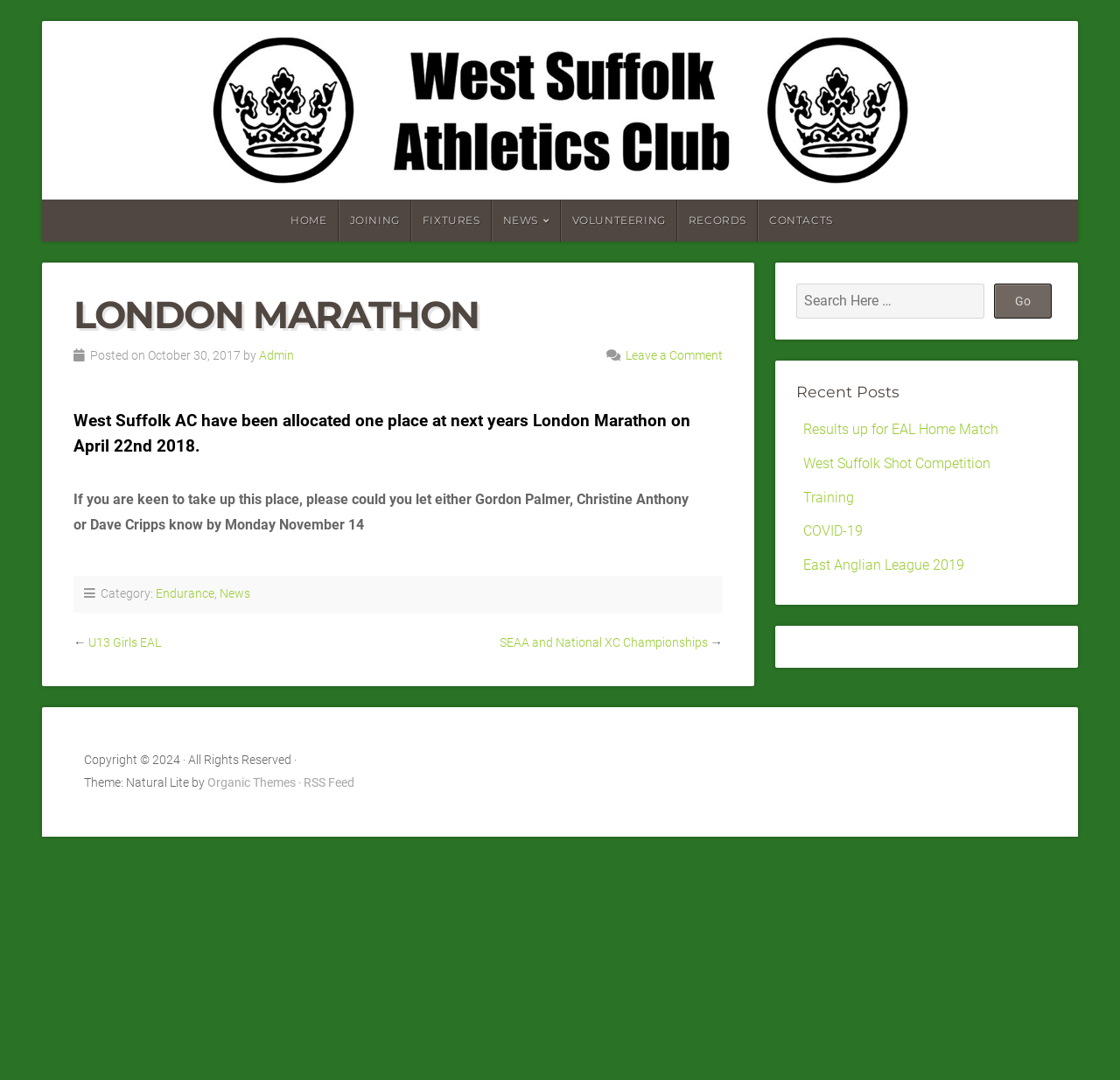Please identify the bounding box coordinates of the clickable region that I should interact with to perform the following instruction: "Leave a Comment". The coordinates should be expressed as four float numbers between 0 and 1, i.e., [left, top, right, bottom].

[0.559, 0.322, 0.645, 0.336]